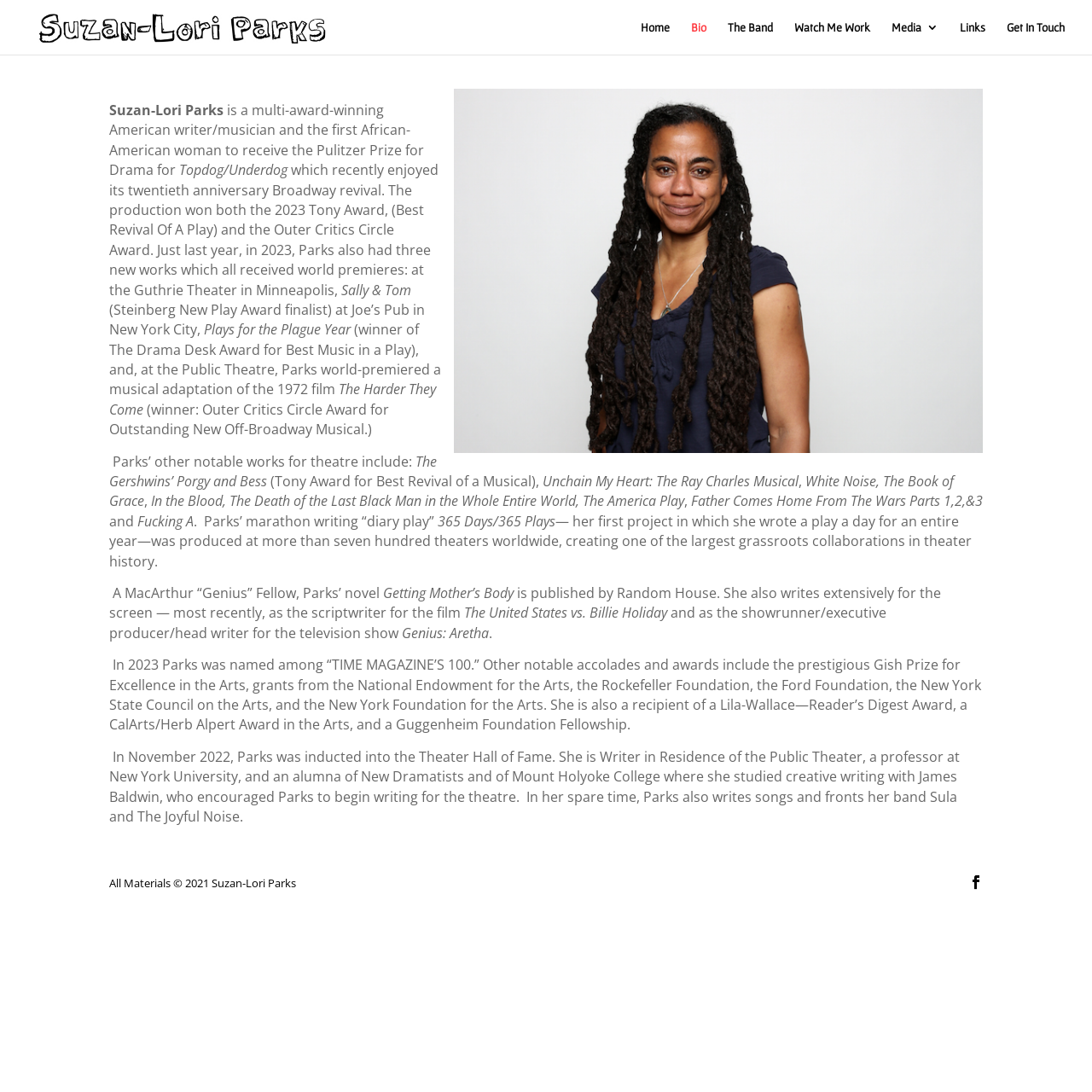Based on the element description Links, identify the bounding box of the UI element in the given webpage screenshot. The coordinates should be in the format (top-left x, top-left y, bottom-right x, bottom-right y) and must be between 0 and 1.

[0.879, 0.02, 0.902, 0.05]